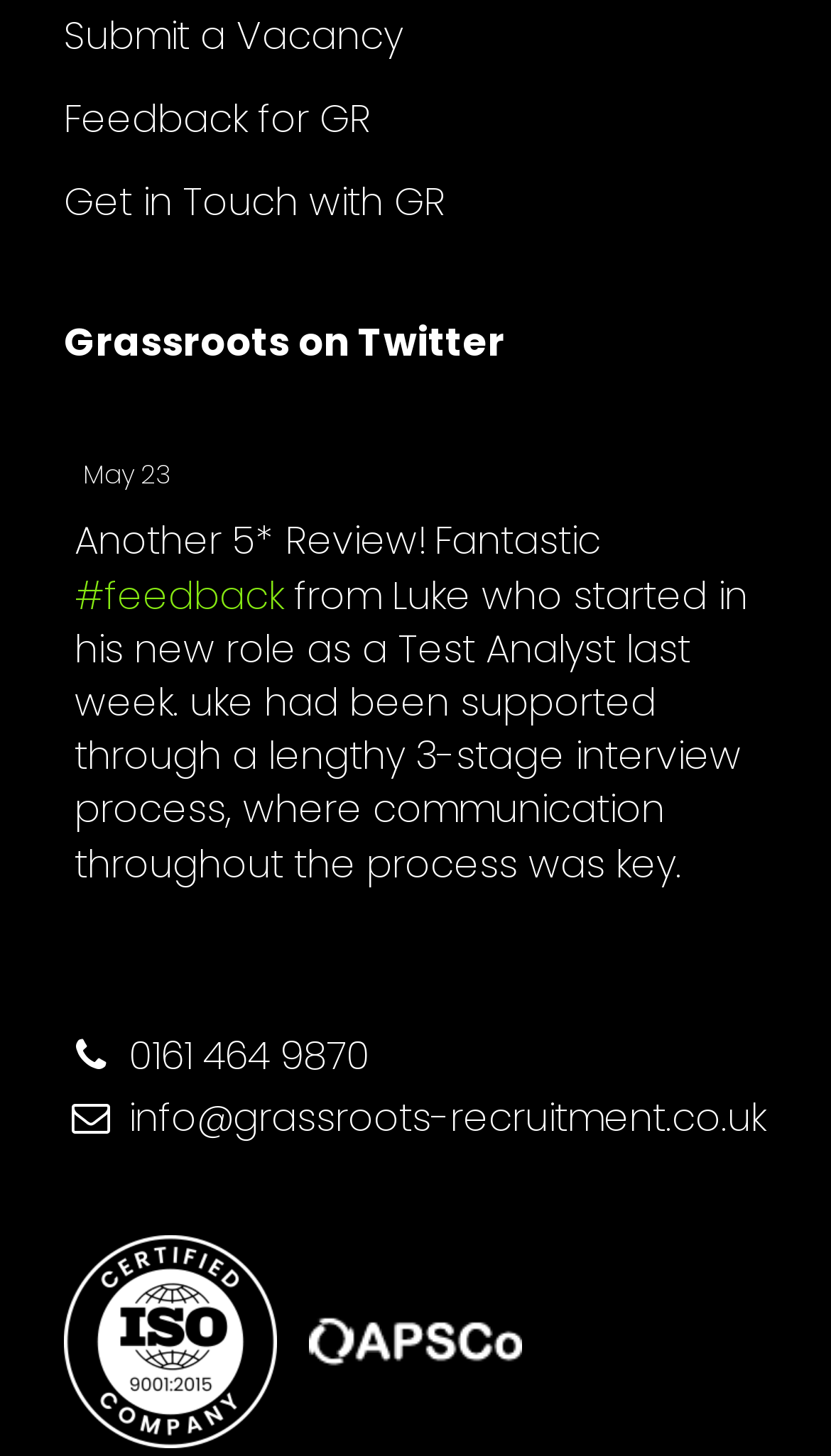What is the name of the Twitter account?
Using the image as a reference, answer the question with a short word or phrase.

Grassroots on Twitter